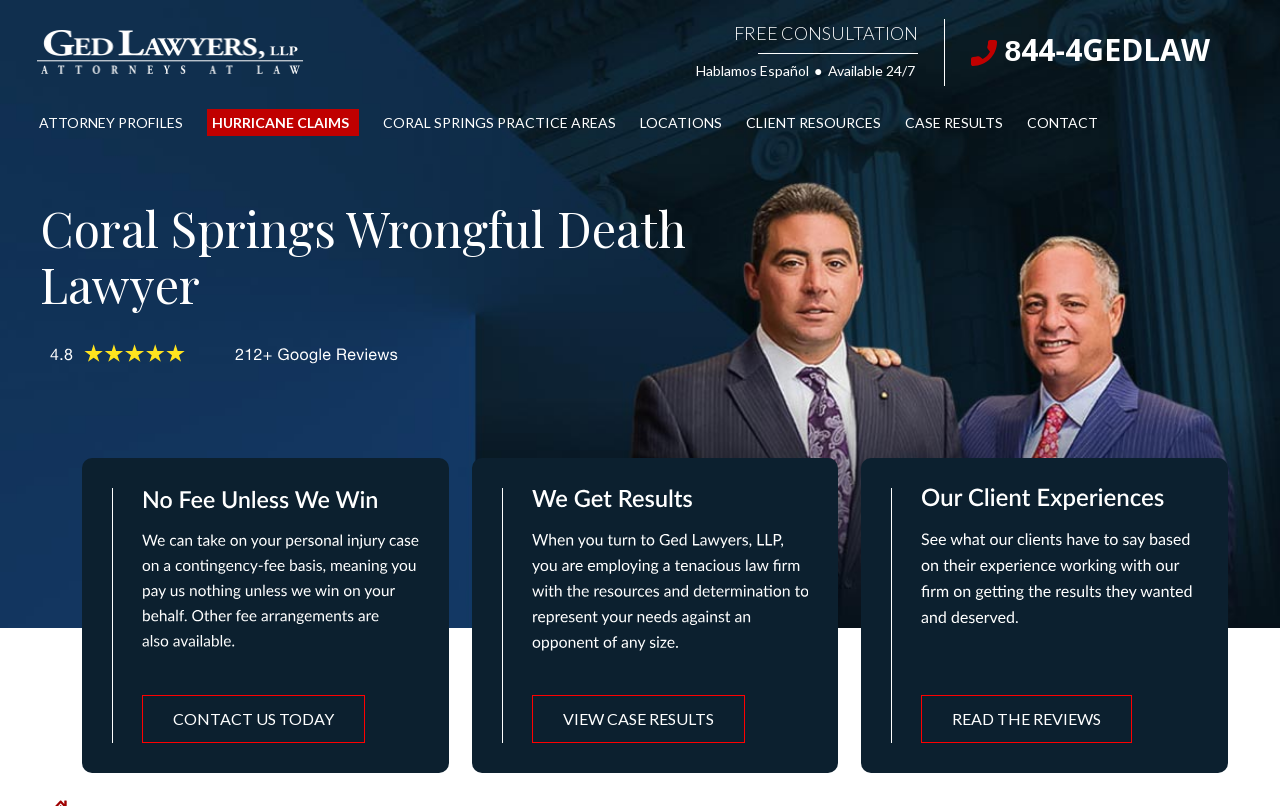What languages does the law firm support?
Please provide a detailed and comprehensive answer to the question.

I found the answer by looking at the top-center of the webpage, where there is a link with the text 'Hablamos Español', which means 'We speak Spanish' in English.